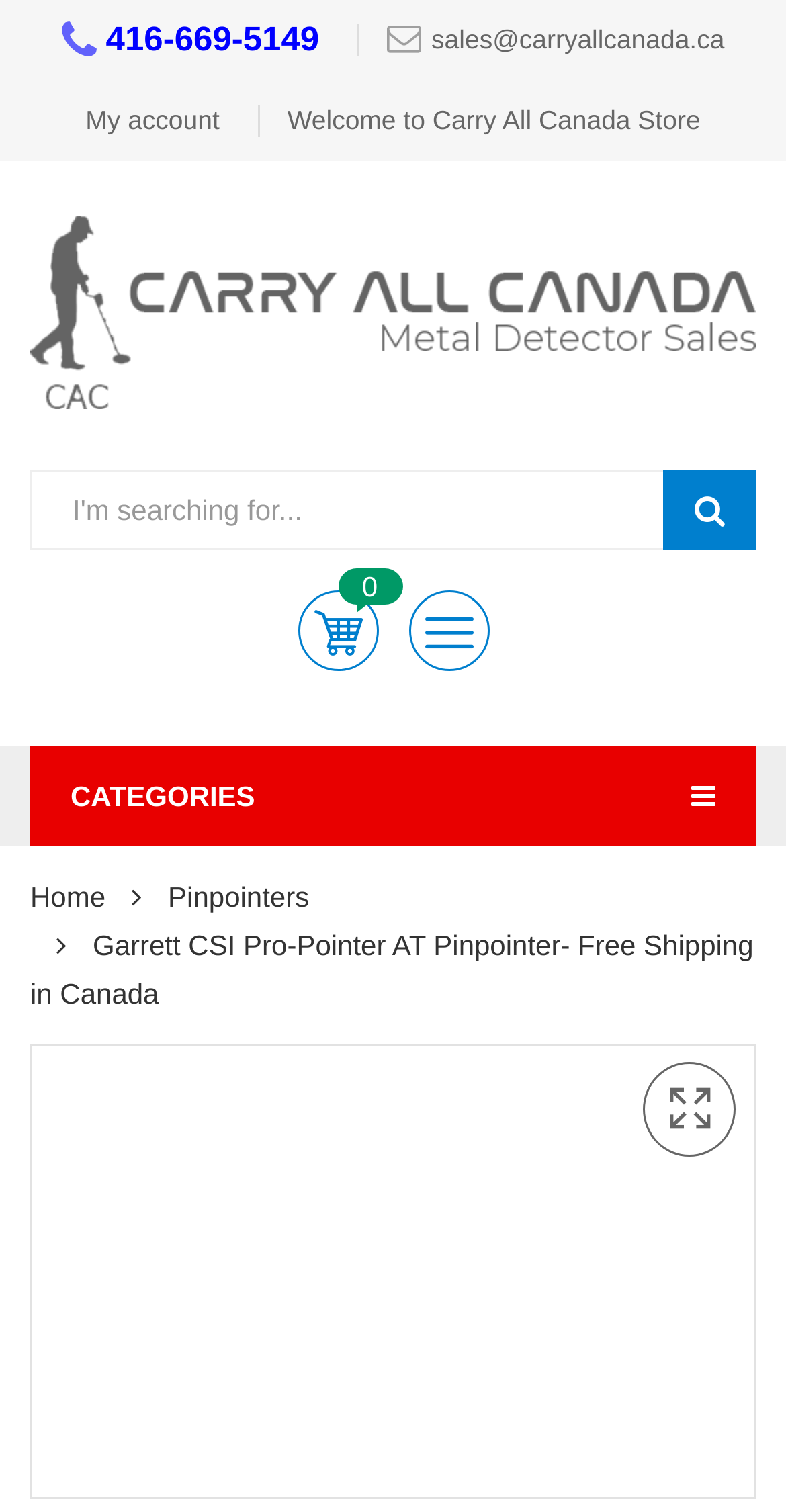Determine the bounding box coordinates for the region that must be clicked to execute the following instruction: "search for a product".

[0.038, 0.31, 0.962, 0.364]